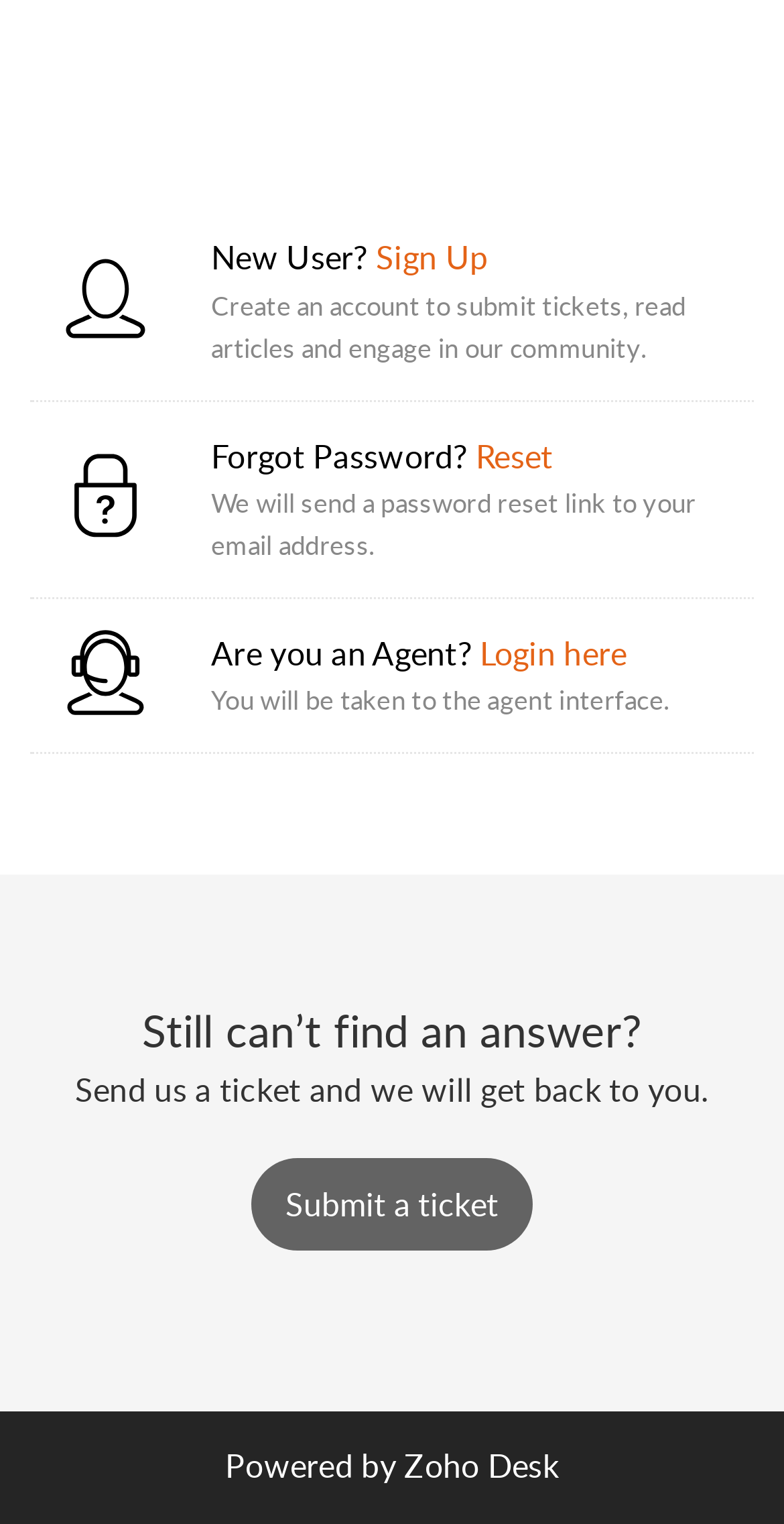What is the platform powered by?
Can you offer a detailed and complete answer to this question?

At the bottom of the webpage, there is a text 'Powered by' followed by a link 'Zoho Desk', which suggests that the platform is powered by Zoho Desk.